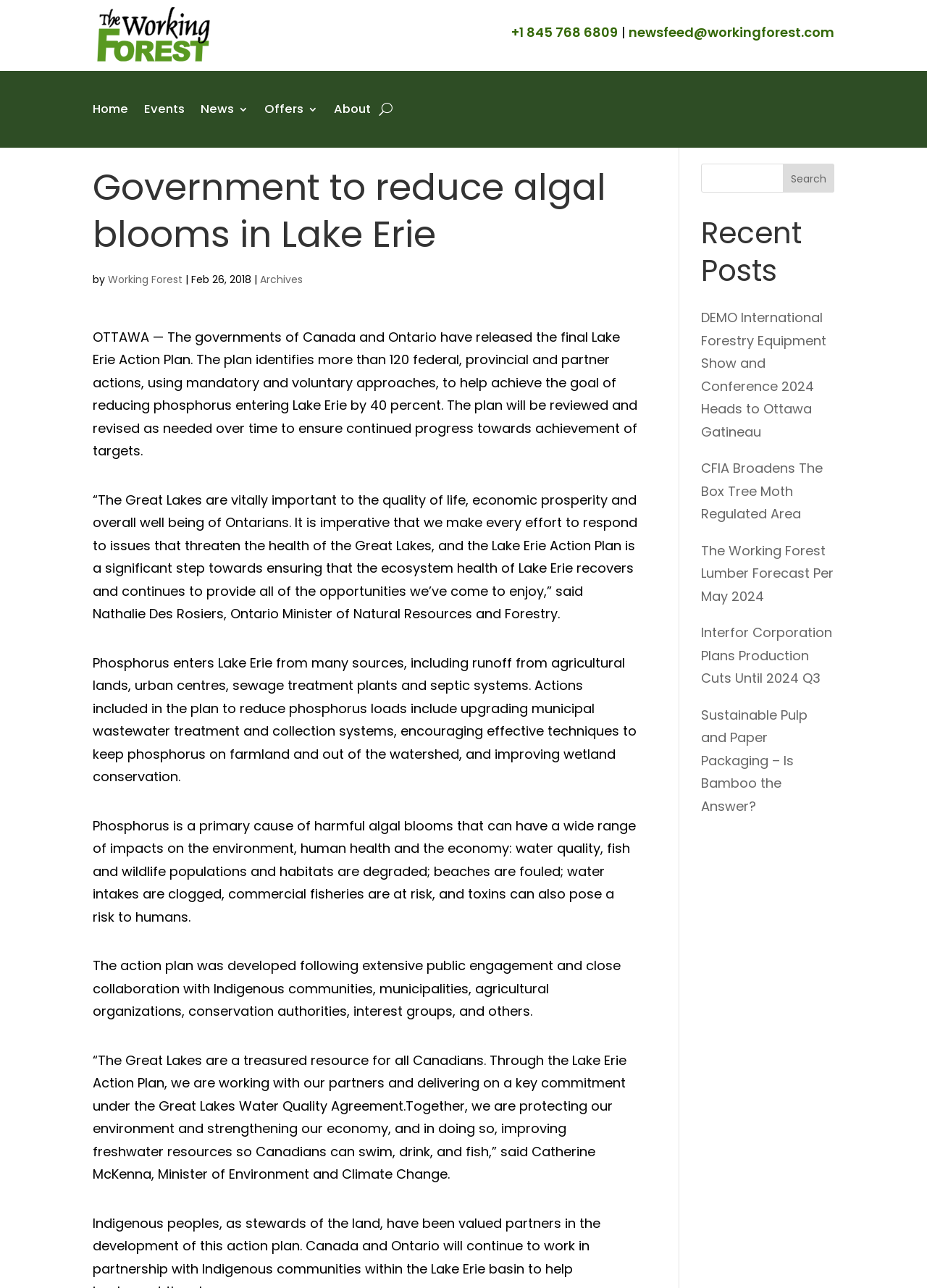Show the bounding box coordinates for the HTML element described as: "parent_node: Search name="s"".

[0.756, 0.127, 0.9, 0.149]